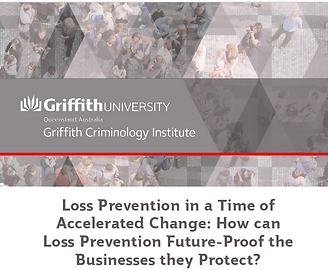Describe the image with as much detail as possible.

The image features the header of a research paper titled "Loss Prevention in a Time of Accelerated Change: How can Loss Prevention Future-Proof the Businesses they Protect?" This publication appears to be associated with Griffith University and its Criminology Institute, as indicated by the logo displayed prominently at the top. The background is textured and showcases a crowded public space, emphasizing the theme of loss prevention within environments that may be vulnerable to crises. The design combines visual elements with text to draw attention to the significance of the research topic, which explores the evolving strategies businesses can employ to safeguard assets during times of change.